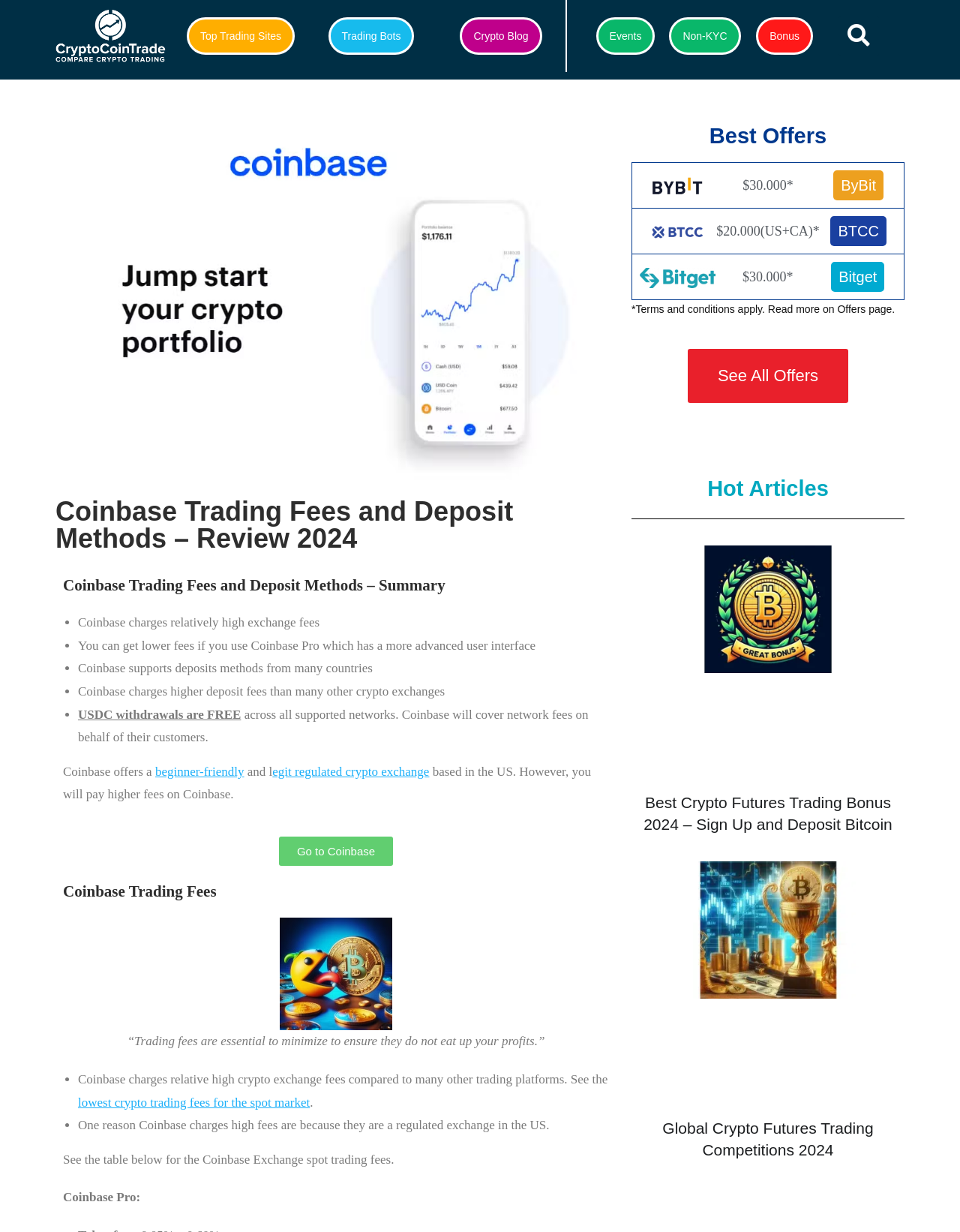Create an in-depth description of the webpage, covering main sections.

This webpage is a review of Coinbase, a cryptocurrency trading platform, focusing on its trading fees and deposit methods. At the top, there is a navigation menu with links to "Top Trading Sites", "Trading Bots", "Crypto Blog", "Events", "Non-KYC", and "Bonus". Next to the navigation menu, there is a search bar.

Below the navigation menu, there is a large image related to Coinbase, accompanied by a heading that reads "Coinbase Trading Fees and Deposit Methods – Review 2024". Underneath, there is a summary section that lists four key points about Coinbase, including its relatively high exchange fees, the option to use Coinbase Pro for lower fees, its support for deposit methods from many countries, and its higher deposit fees compared to other crypto exchanges.

The webpage then discusses Coinbase's trading fees, with a heading that reads "Coinbase Trading Fees". There is an image of Pacman symbols eating from a Bitcoin coin, symbolizing how crypto trading fees can eat into profits. The text explains that Coinbase charges relatively high crypto exchange fees compared to other trading platforms and provides a link to see the lowest crypto trading fees for the spot market.

Below this section, there is a table comparing Coinbase's exchange spot trading fees. Next, there is a section titled "Best Offers" that lists three cryptocurrency trading platforms, Bybit, BTCC, and Bitget, each with a logo, a link to the platform, and a bonus offer.

Further down, there is a section titled "Hot Articles" that lists two articles, "Best Crypto Futures Trading Bonus 2024 – Sign Up and Deposit Bitcoin" and "Global Crypto Futures Trading Competitions 2024", each with a link, an image, and a heading.